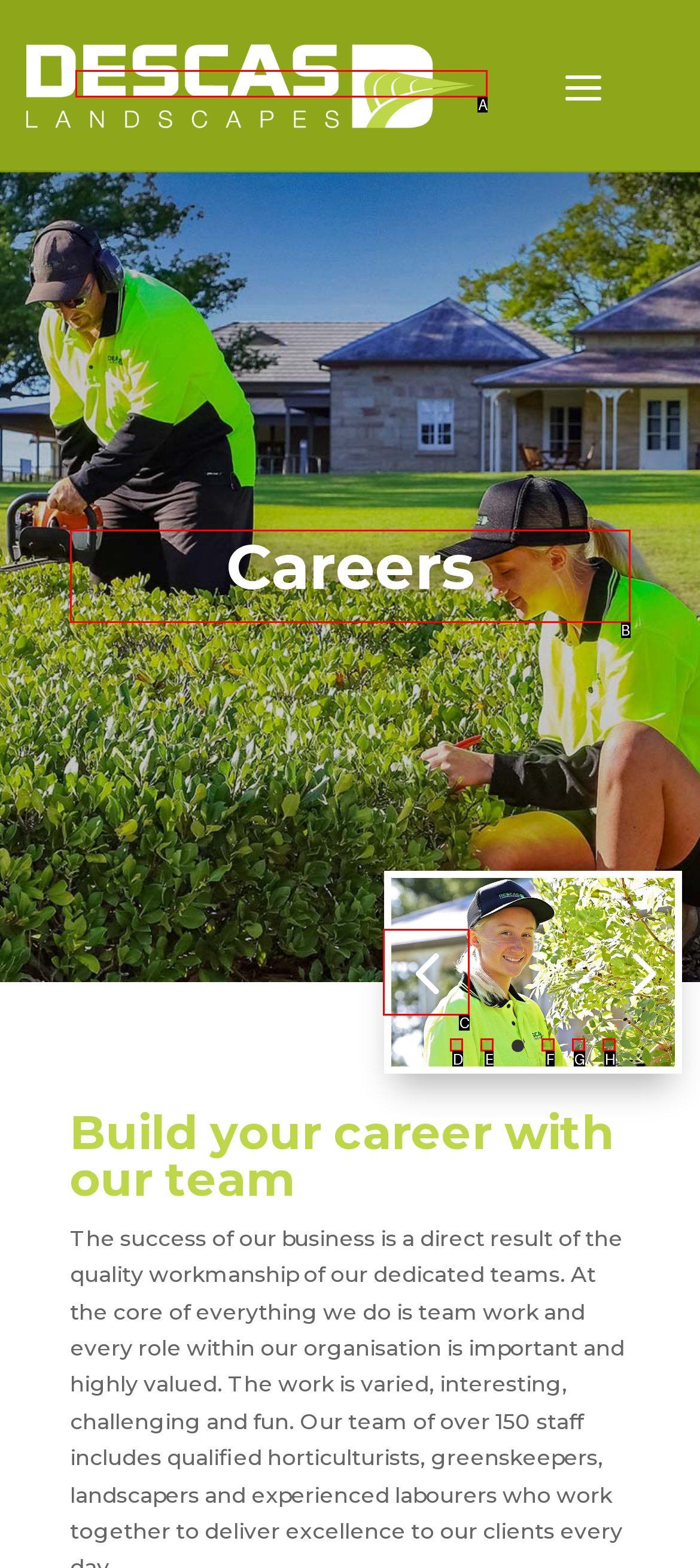From the given choices, which option should you click to complete this task: View the Careers page? Answer with the letter of the correct option.

B